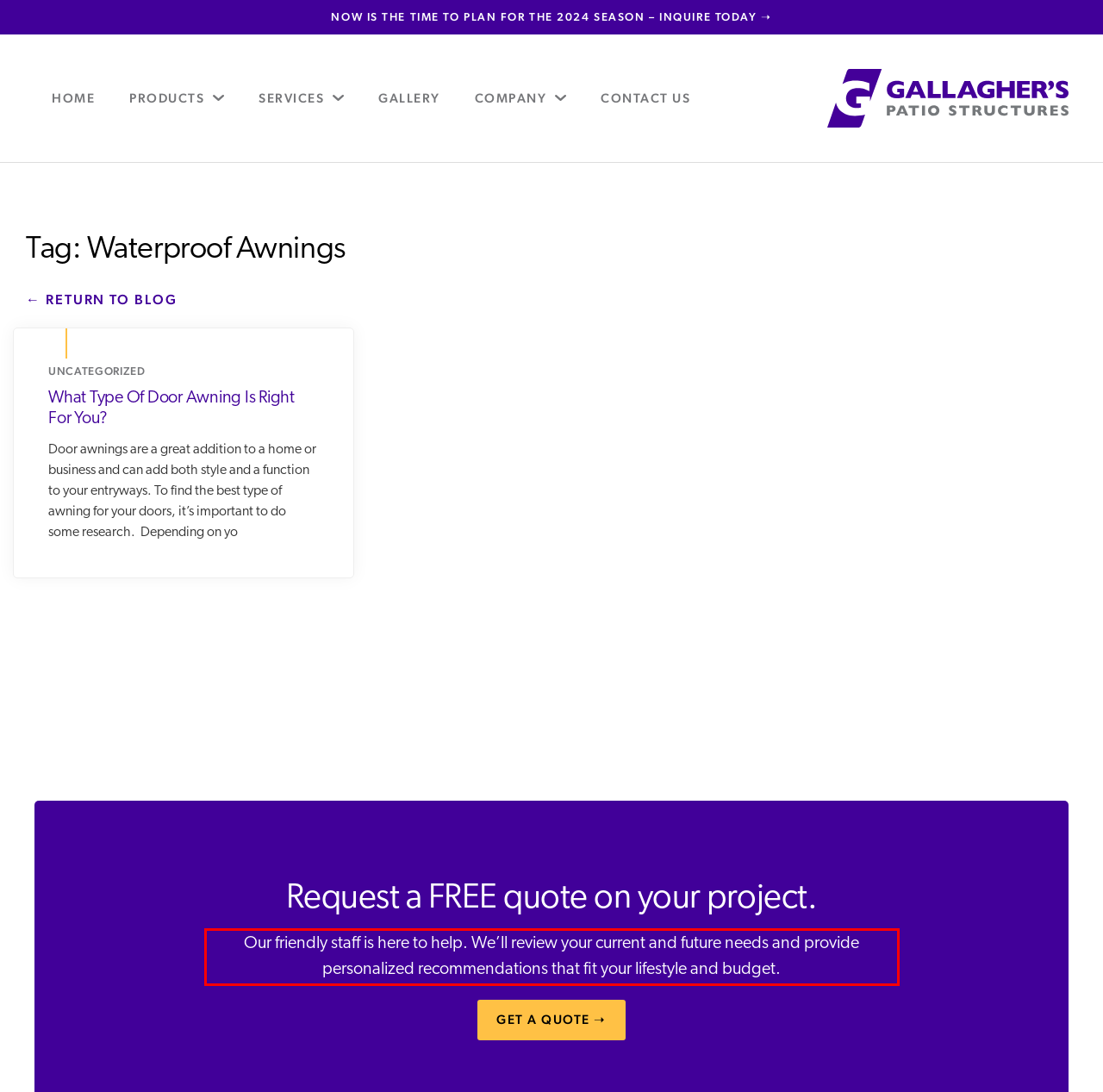Within the screenshot of the webpage, locate the red bounding box and use OCR to identify and provide the text content inside it.

Our friendly staff is here to help. We’ll review your current and future needs and provide personalized recommendations that fit your lifestyle and budget.